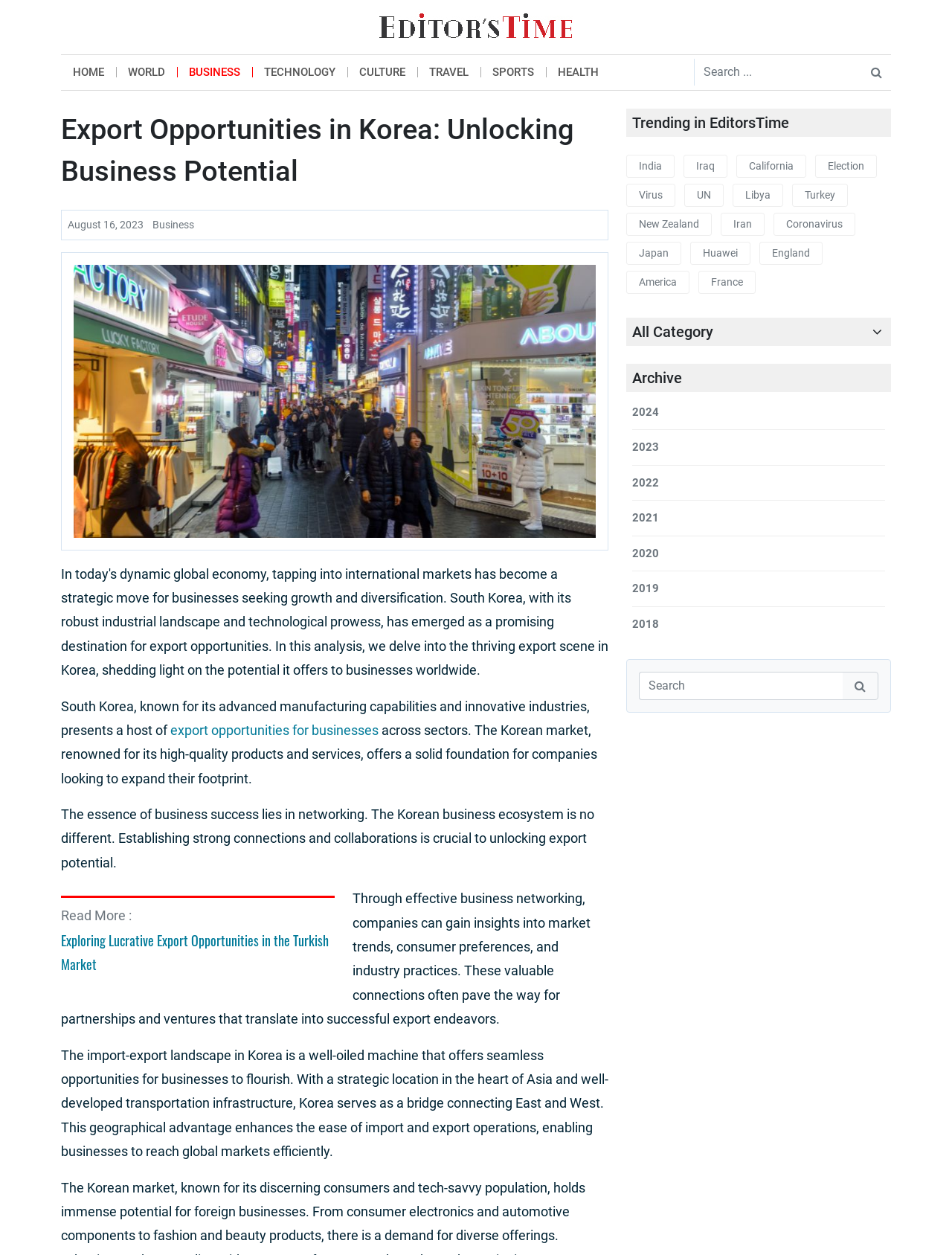What is the main topic of the webpage?
Please provide a single word or phrase as your answer based on the screenshot.

Export opportunities in Korea